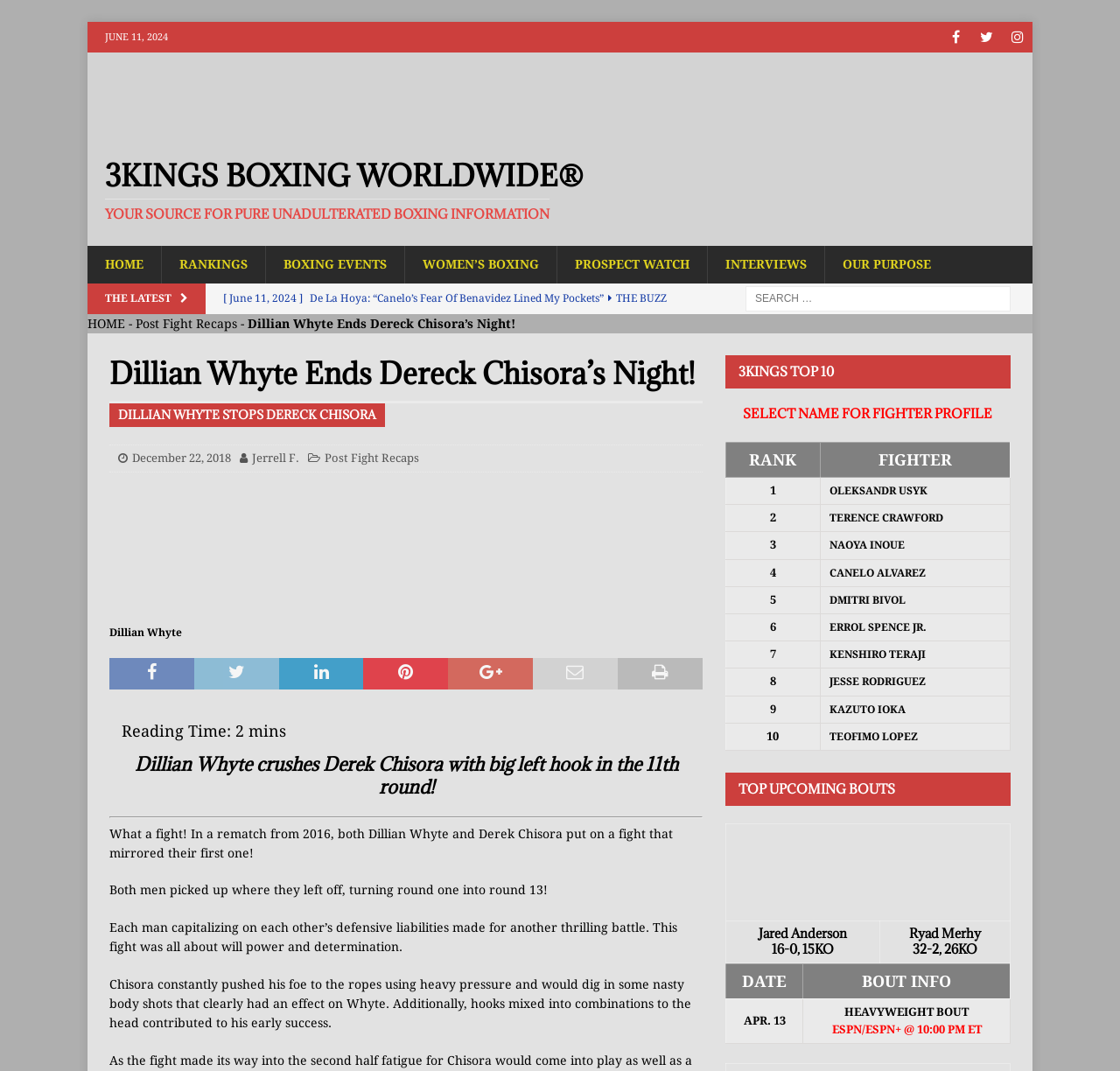Determine the bounding box coordinates of the section to be clicked to follow the instruction: "View the rankings". The coordinates should be given as four float numbers between 0 and 1, formatted as [left, top, right, bottom].

[0.144, 0.23, 0.237, 0.265]